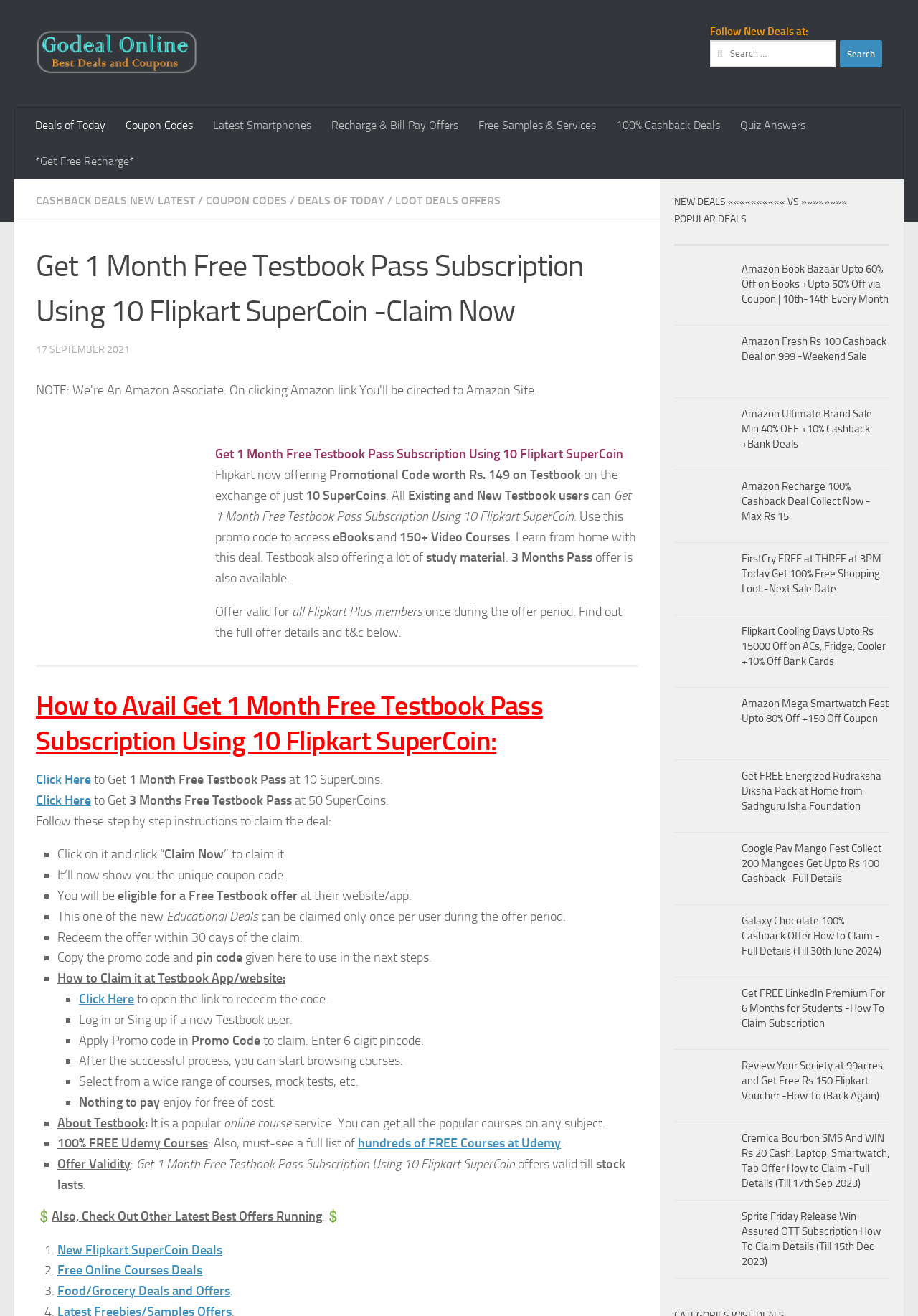Please determine the bounding box coordinates of the element to click in order to execute the following instruction: "Click on 'Get 3 Months Free Testbook Pass Subscription Using 50 Flipkart SuperCoin -Claim Now'". The coordinates should be four float numbers between 0 and 1, specified as [left, top, right, bottom].

[0.039, 0.347, 0.219, 0.473]